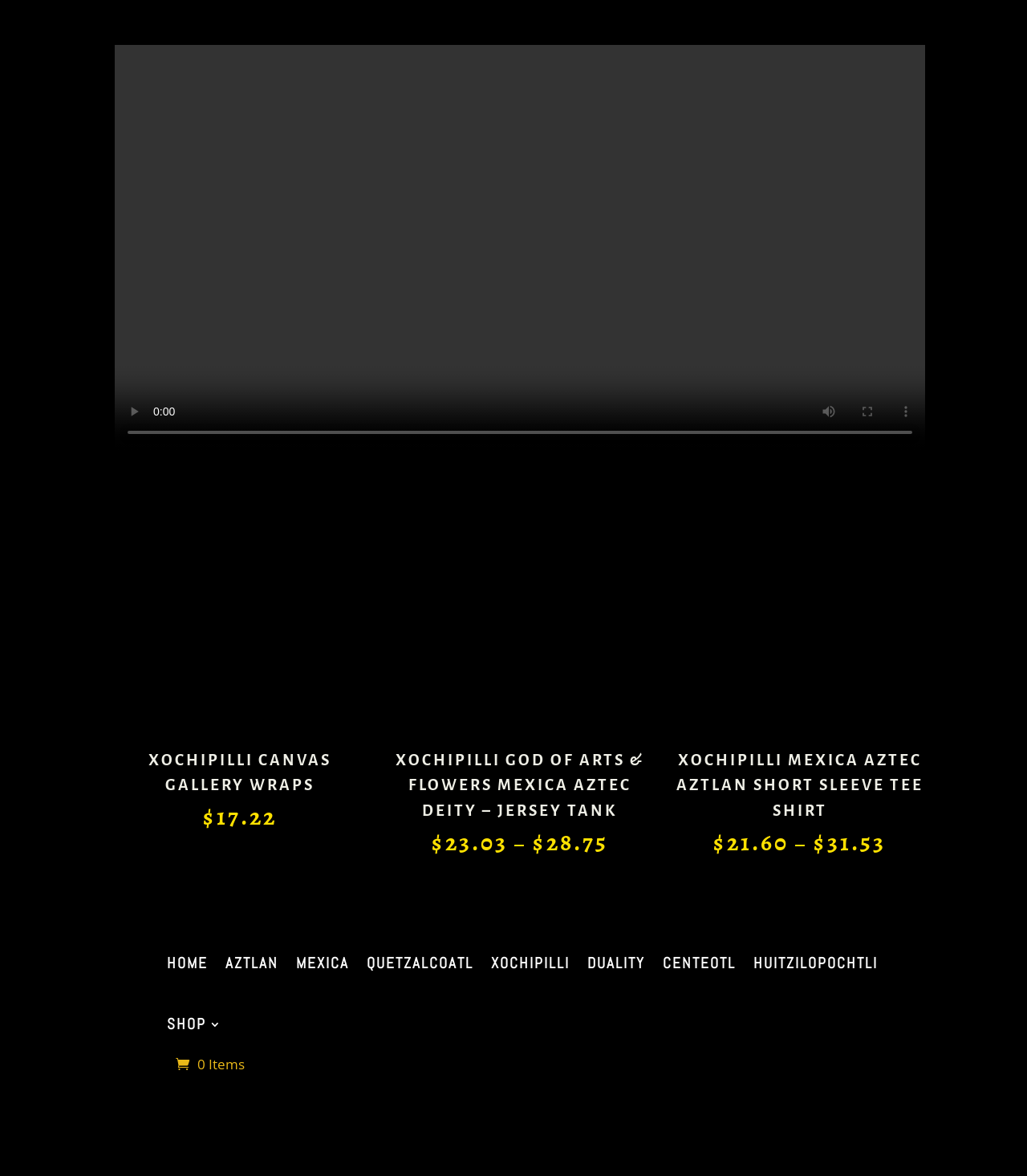Please determine the bounding box coordinates for the UI element described as: "Quetzalcoatl".

[0.357, 0.793, 0.461, 0.845]